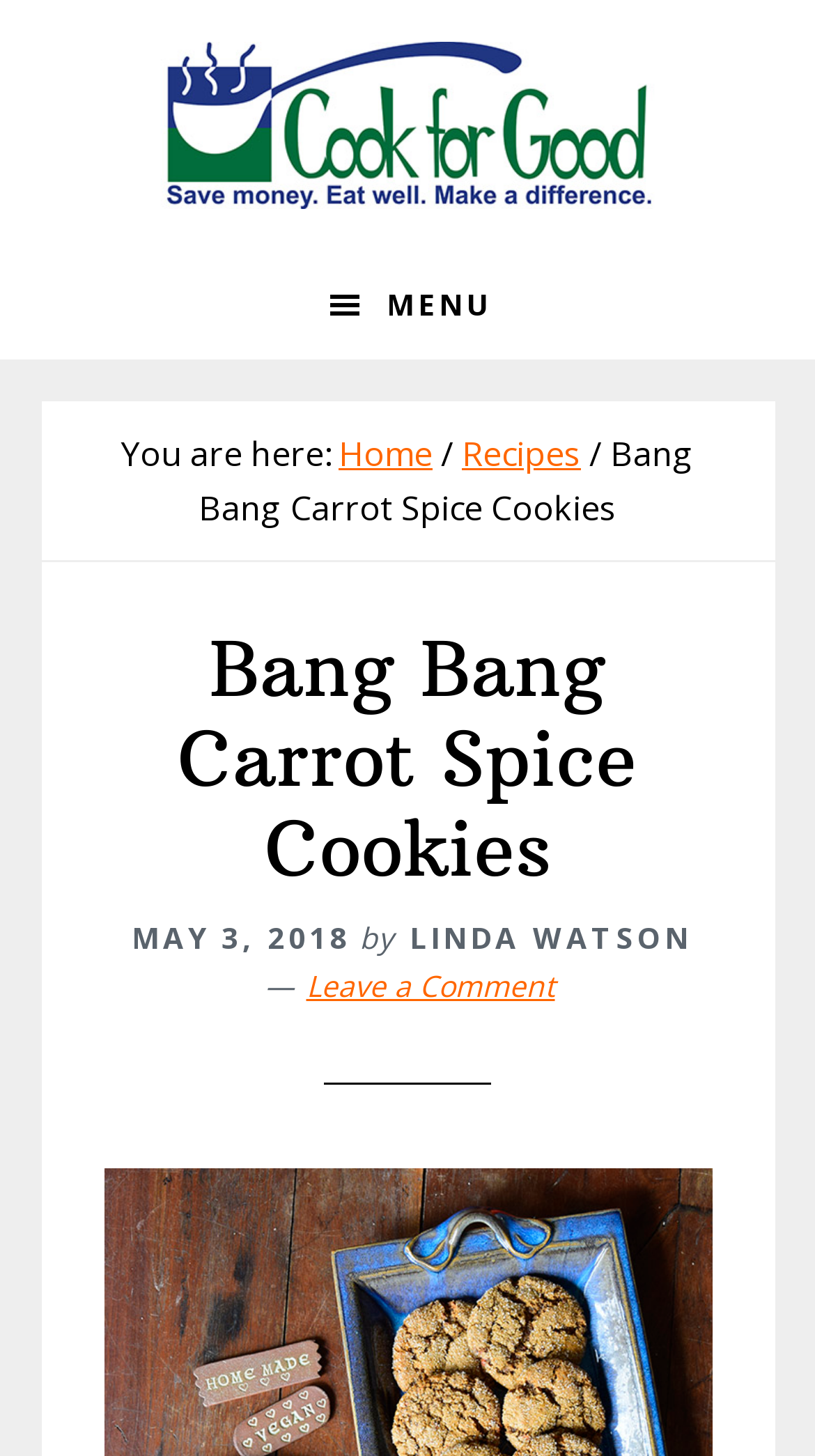Determine the bounding box for the UI element that matches this description: ".st0{fill-rule:evenodd;clip-rule:evenodd;} Copy".

None